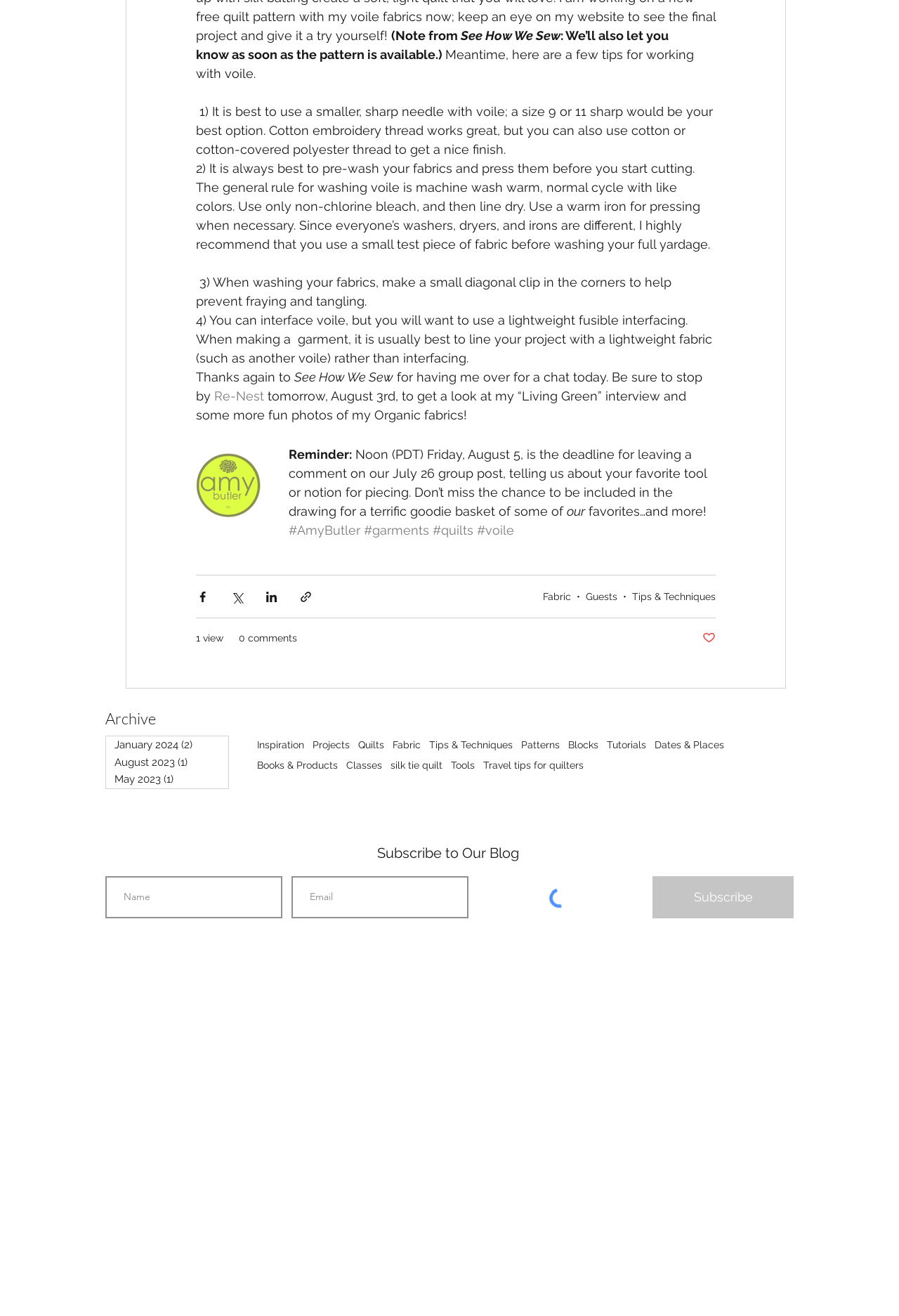Determine the bounding box coordinates of the clickable element necessary to fulfill the instruction: "Click the 'Subscribe' button". Provide the coordinates as four float numbers within the 0 to 1 range, i.e., [left, top, right, bottom].

[0.726, 0.666, 0.883, 0.698]